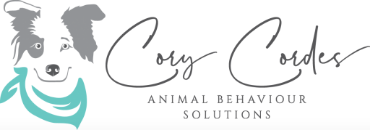Detail everything you observe in the image.

The image features a stylized logo for "Cory Cordes Animal Behaviour Solutions," prominently showcasing an artistic representation of a dog's face, likely that of a border collie. The dog is illustrated with a predominantly gray and white color scheme, complemented by a teal scarf around its neck. The logo includes the name "Cory Cordes" in an elegant, flowing script, which brings a personal touch and suggests a professional yet approachable brand identity. Below the name, the words "Animal Behaviour Solutions" are presented in a more straightforward font, clearly conveying the services offered. This image serves as a visual representation of expertise in dog training and behavior modification, appealing to discerning pet owners seeking professional guidance for their pets.